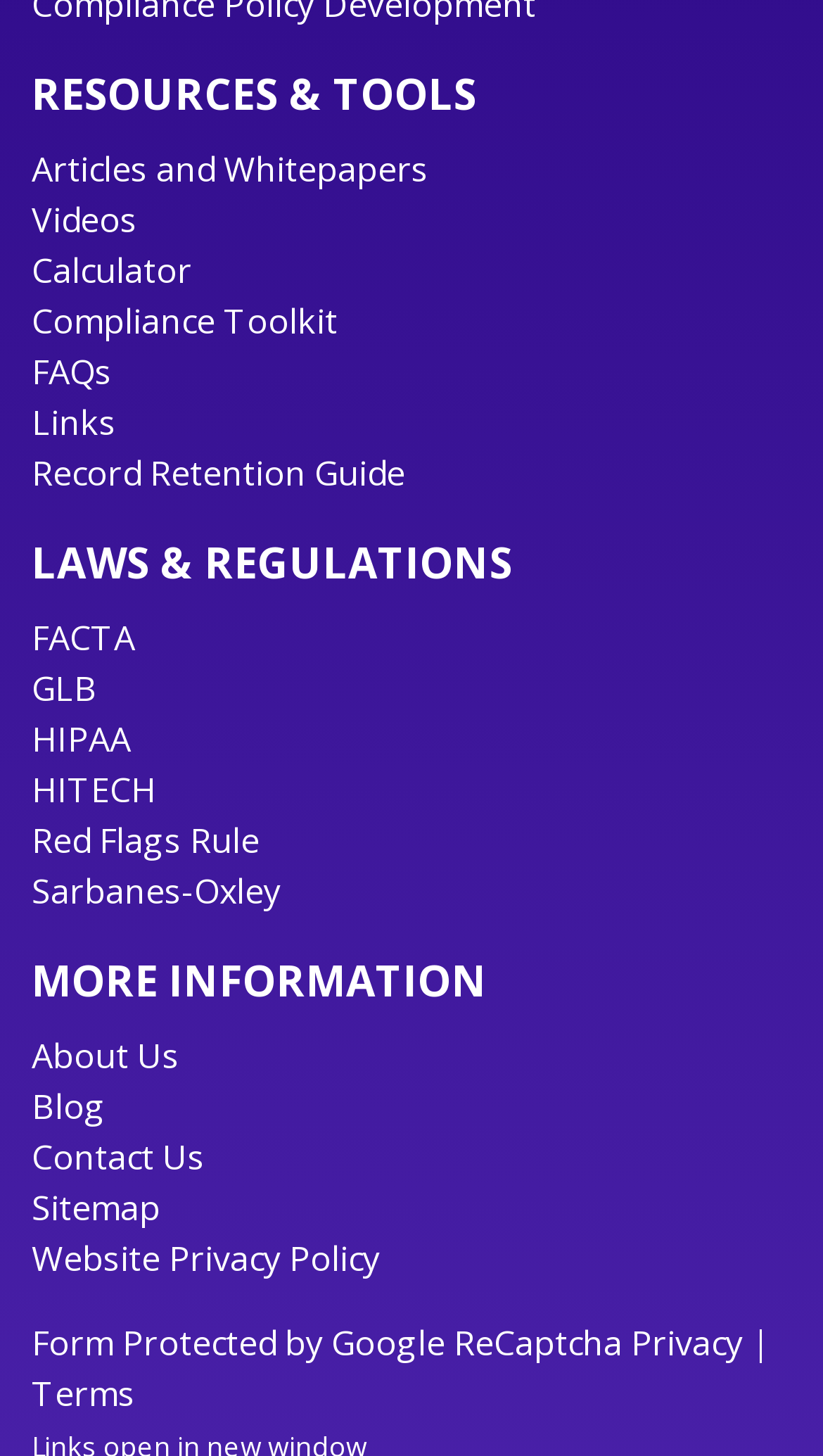Locate the UI element that matches the description Red Flags Rule in the webpage screenshot. Return the bounding box coordinates in the format (top-left x, top-left y, bottom-right x, bottom-right y), with values ranging from 0 to 1.

[0.038, 0.561, 0.315, 0.593]